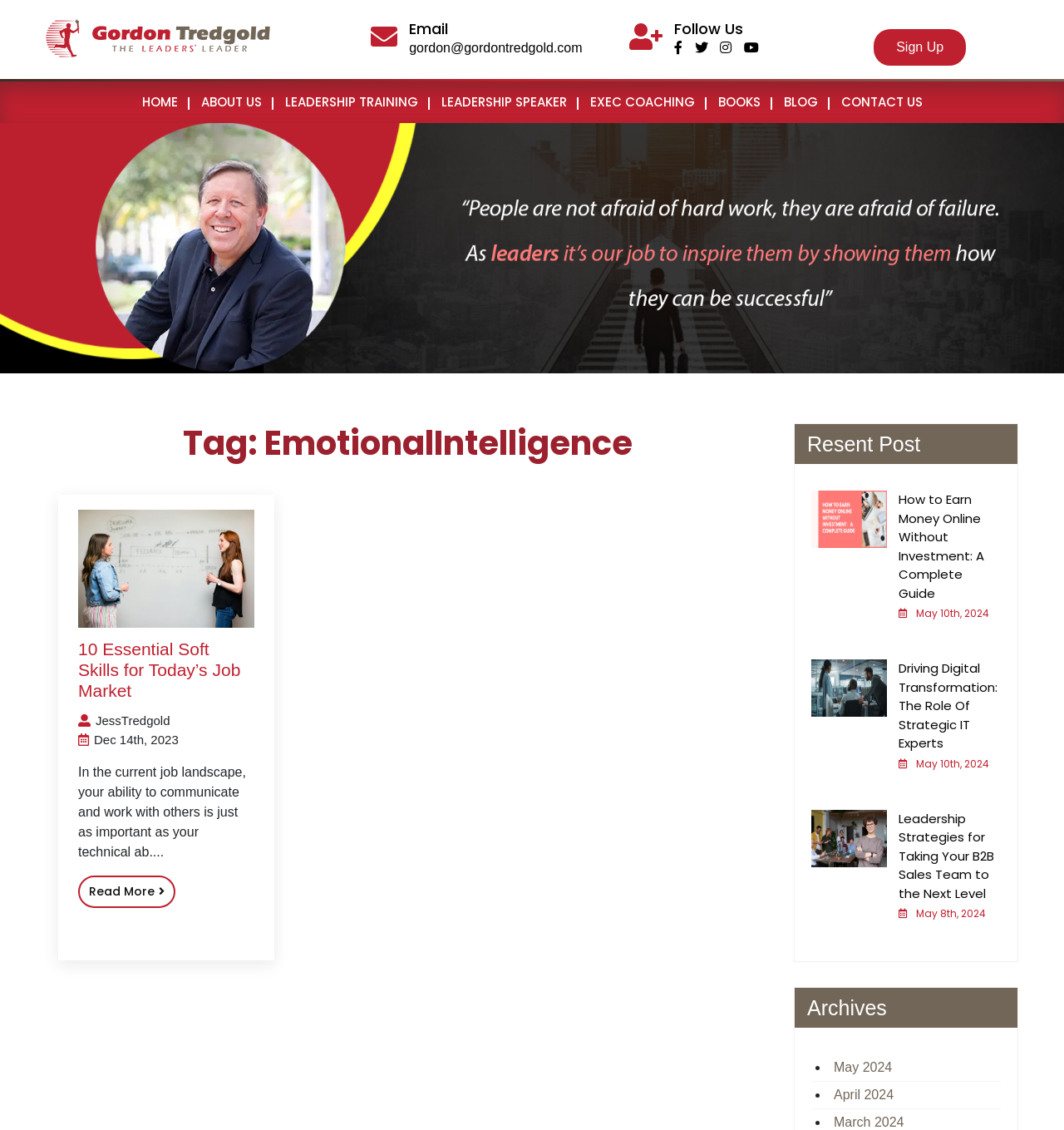Provide a brief response in the form of a single word or phrase:
What is the name of the author of the latest article?

JessTredgold